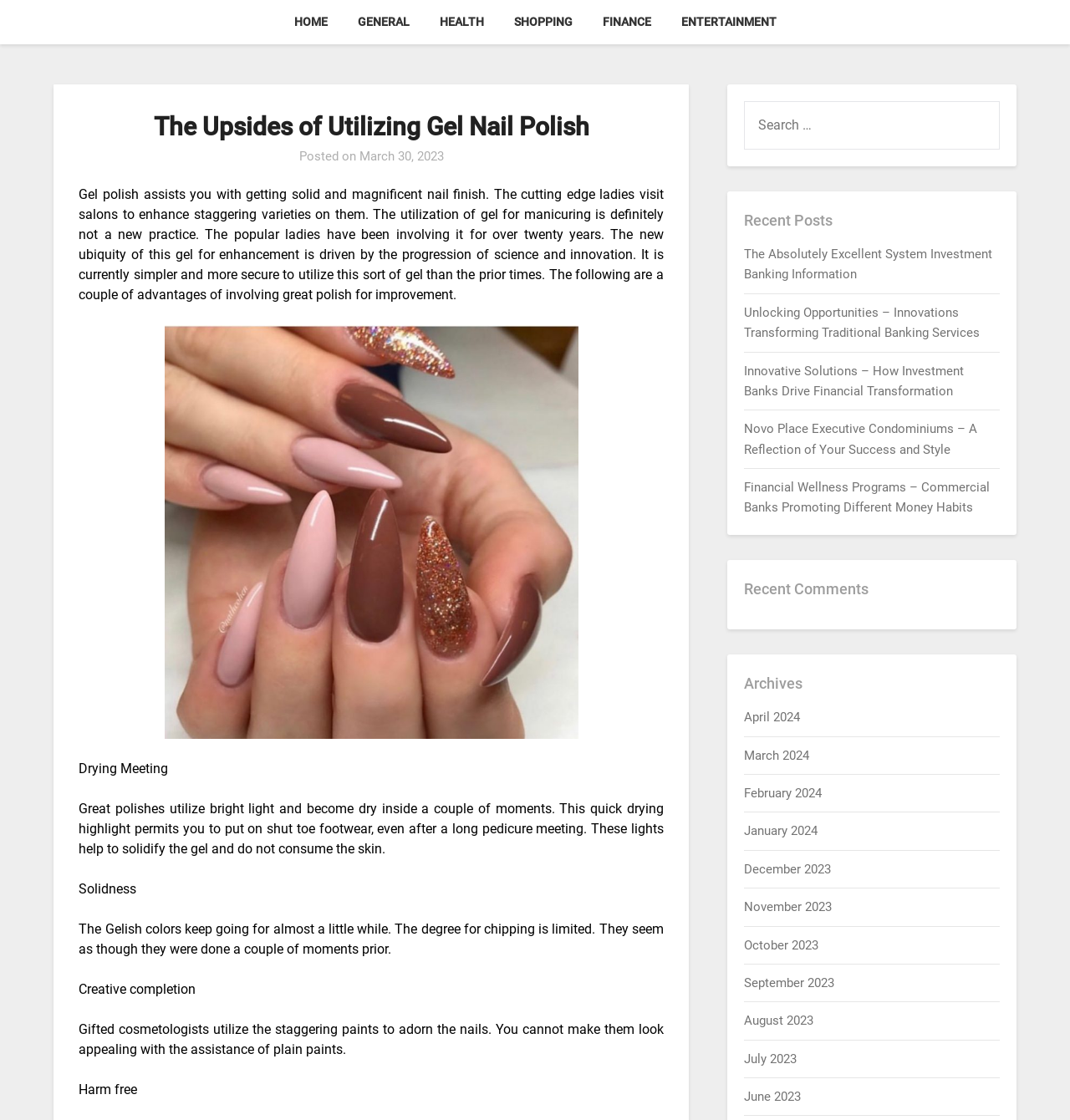Can you find and provide the title of the webpage?

The Upsides of Utilizing Gel Nail Polish